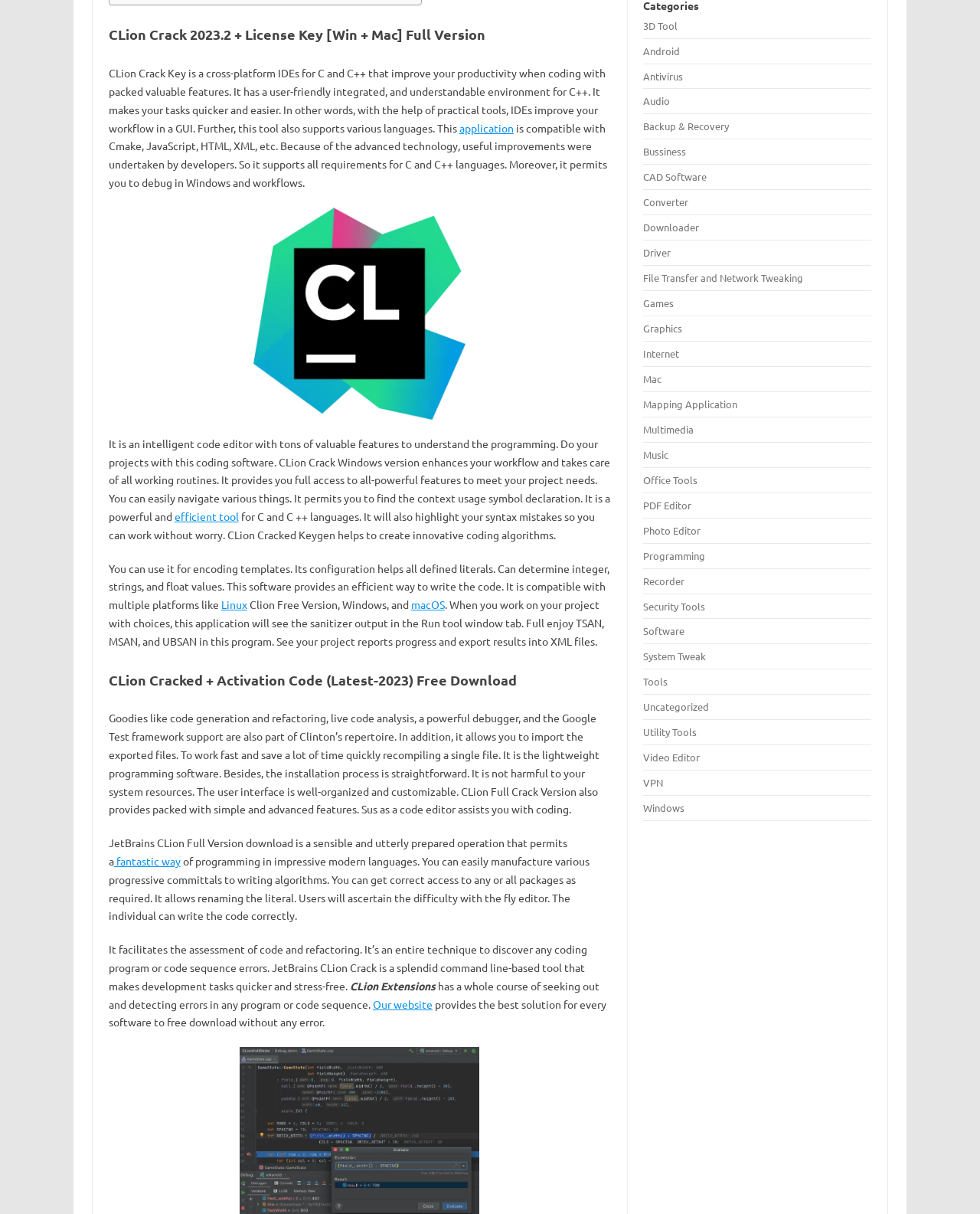Using the element description TERME OF SERVICE, predict the bounding box coordinates for the UI element. Provide the coordinates in (top-left x, top-left y, bottom-right x, bottom-right y) format with values ranging from 0 to 1.

None